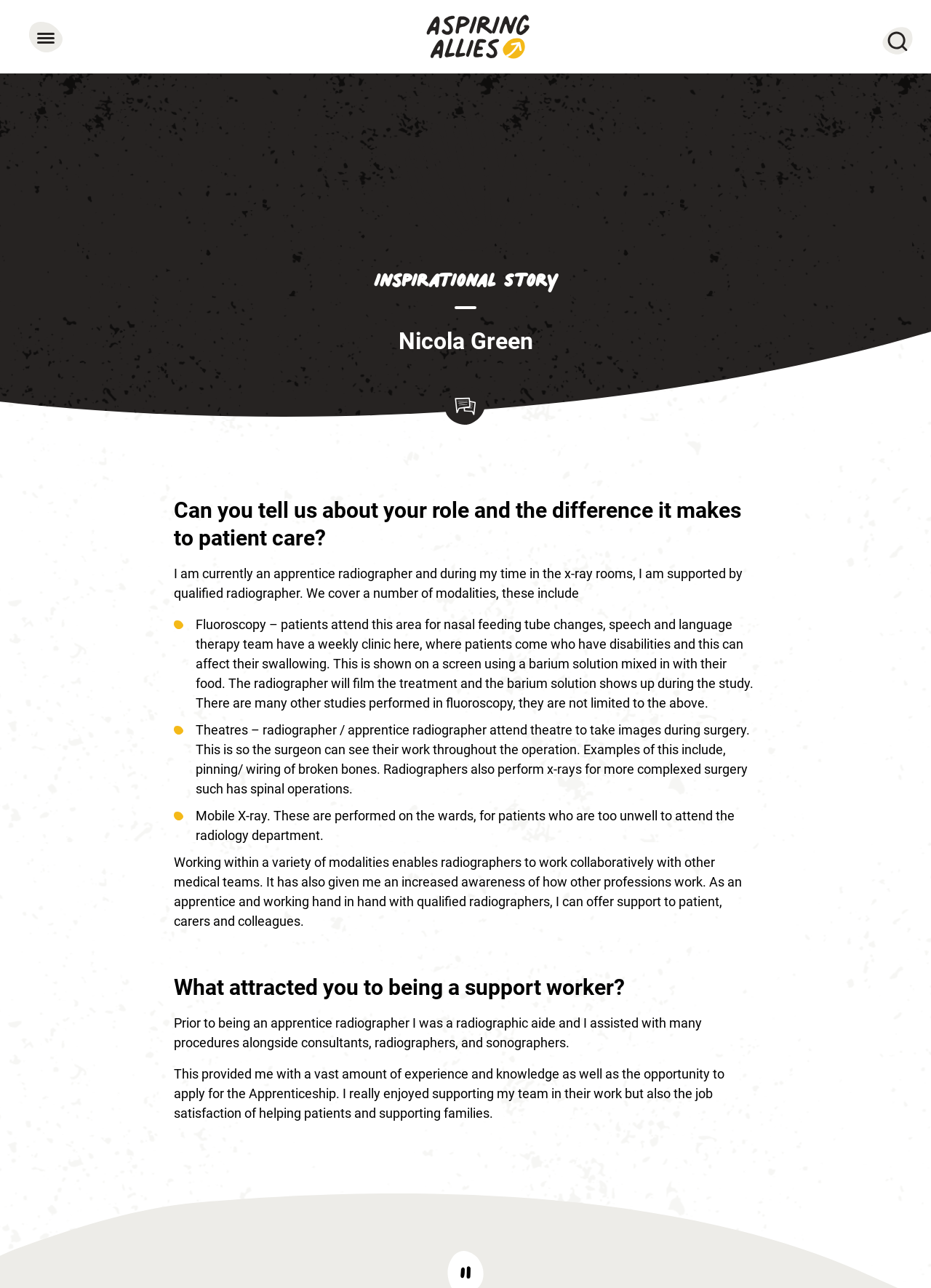What is the name of the person featured on this page?
Craft a detailed and extensive response to the question.

The name 'Nicola Green' is mentioned in the StaticText element with bounding box coordinates [0.428, 0.254, 0.572, 0.276], which suggests that it is the name of the person being featured on this page.